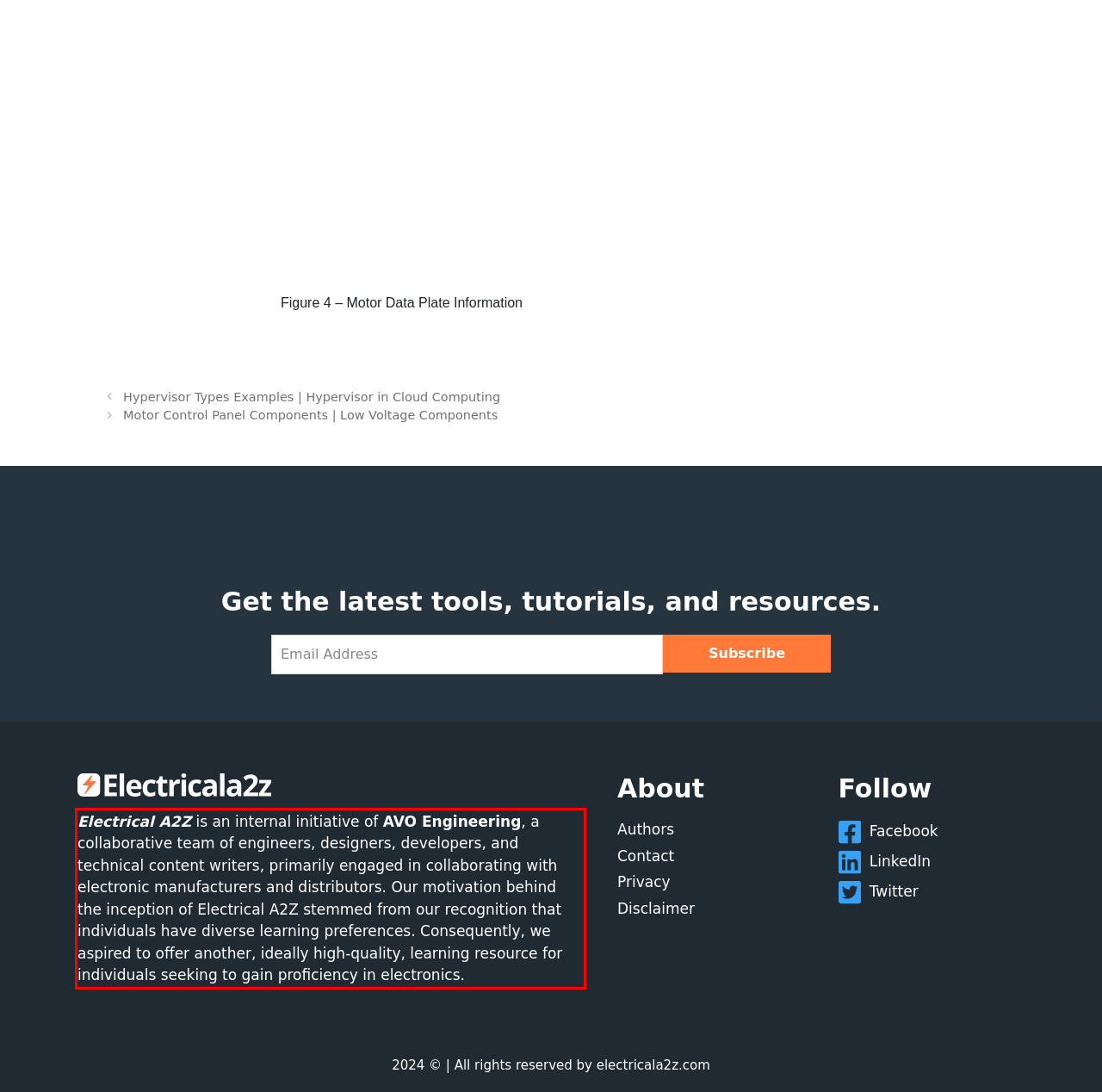By examining the provided screenshot of a webpage, recognize the text within the red bounding box and generate its text content.

Electrical A2Z is an internal initiative of AVO Engineering, a collaborative team of engineers, designers, developers, and technical content writers, primarily engaged in collaborating with electronic manufacturers and distributors. Our motivation behind the inception of Electrical A2Z stemmed from our recognition that individuals have diverse learning preferences. Consequently, we aspired to offer another, ideally high-quality, learning resource for individuals seeking to gain proficiency in electronics.